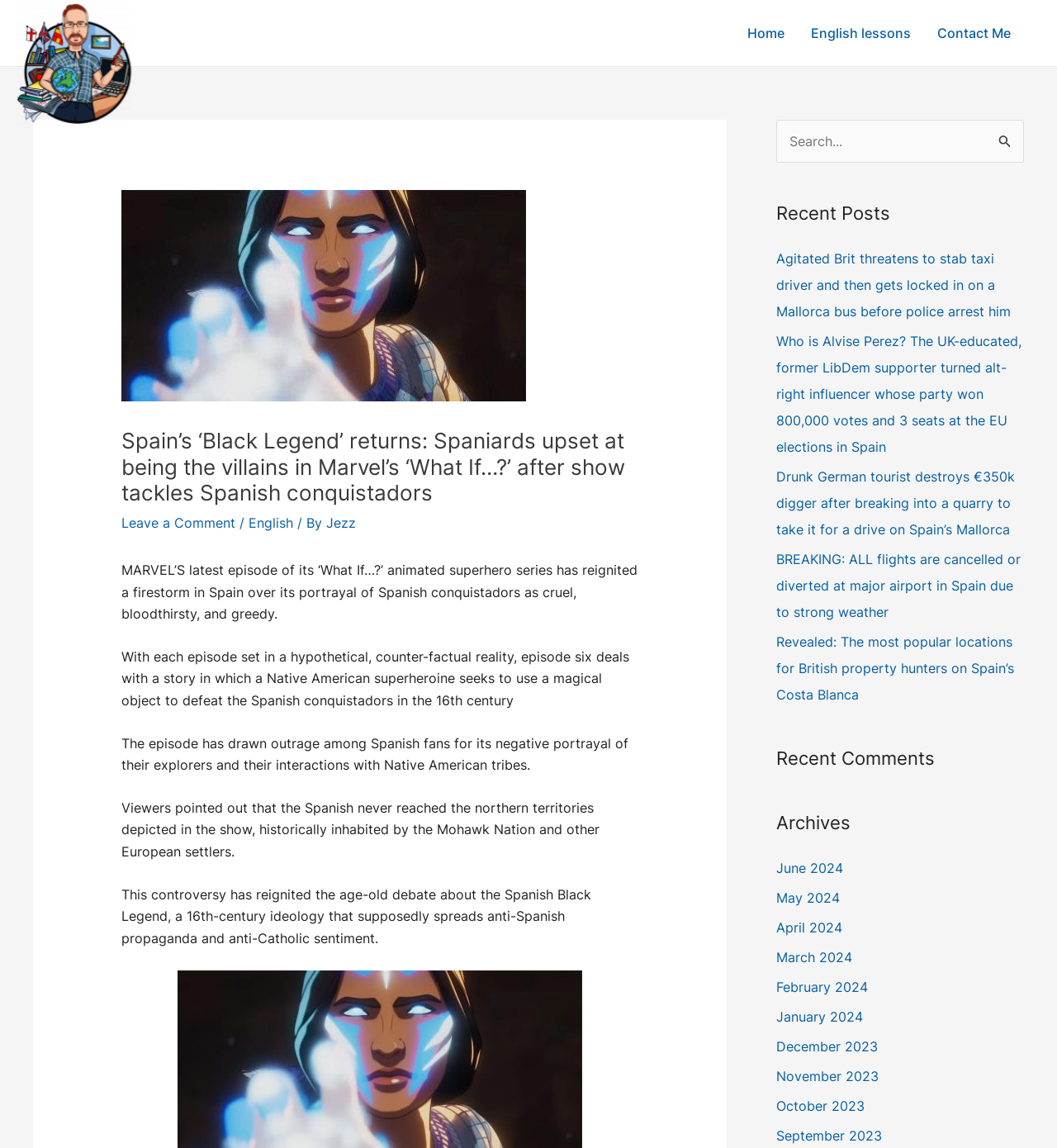What is the name of the animated superhero series mentioned in the article?
Offer a detailed and exhaustive answer to the question.

The answer can be found in the article's text, specifically in the sentence 'MARVEL’S latest episode of its ‘What If…?’ animated superhero series has reignited a firestorm in Spain over its portrayal of Spanish conquistadors as cruel, bloodthirsty, and greedy.'